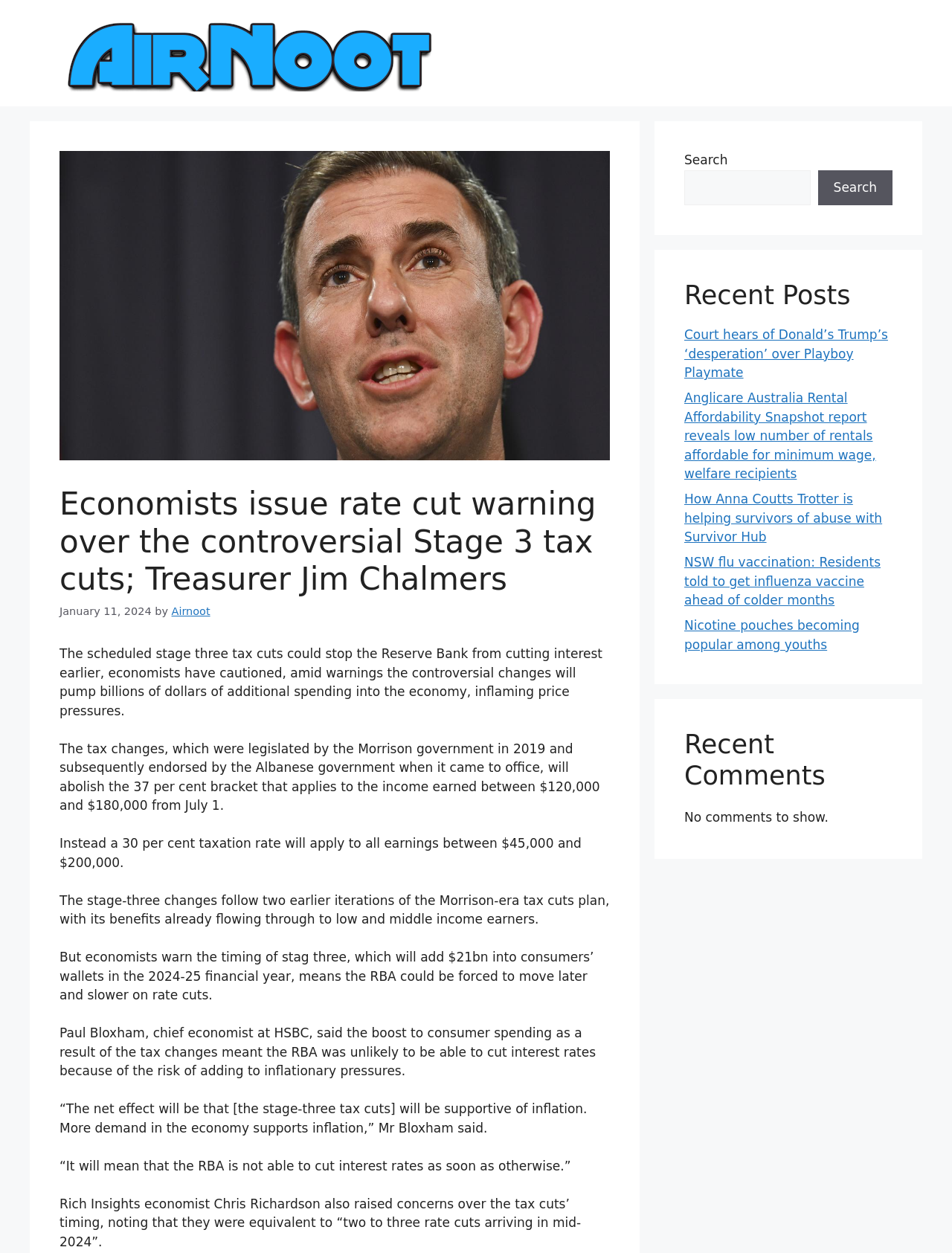Please determine the bounding box coordinates of the element to click on in order to accomplish the following task: "View the comments section". Ensure the coordinates are four float numbers ranging from 0 to 1, i.e., [left, top, right, bottom].

[0.719, 0.582, 0.938, 0.631]